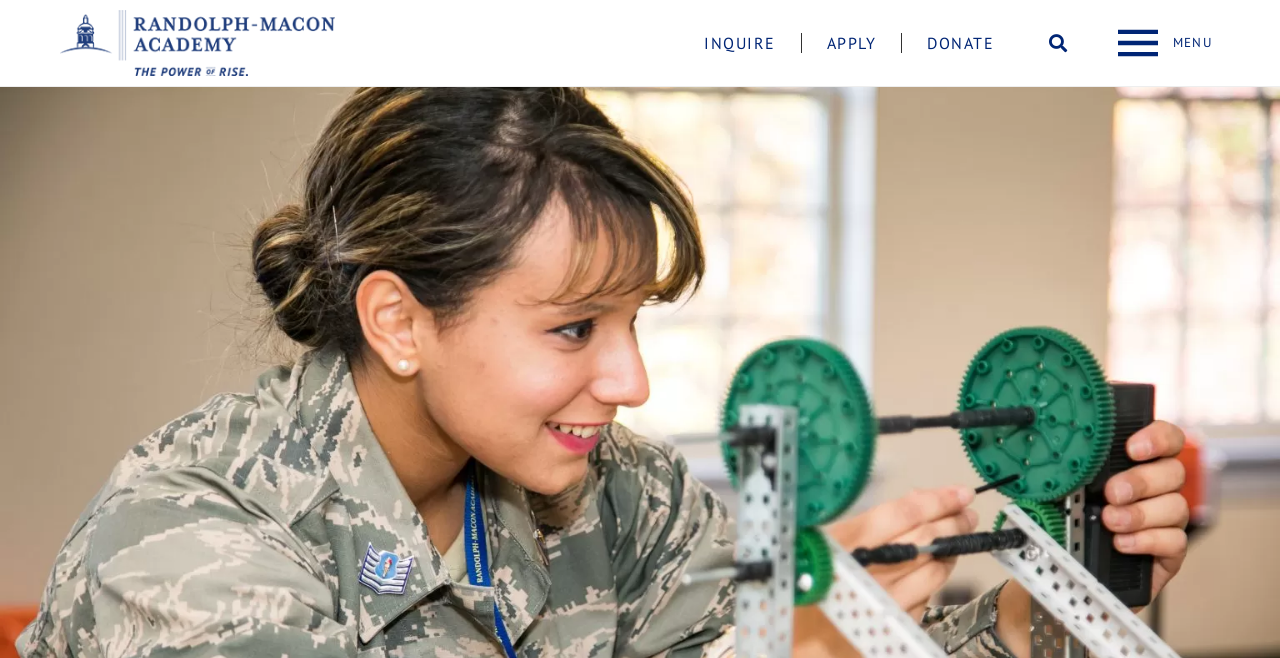How many links are in the top navigation bar?
Using the information from the image, answer the question thoroughly.

The top navigation bar has three links: 'INQUIRE', 'APPLY', and 'DONATE', which are placed horizontally next to each other.